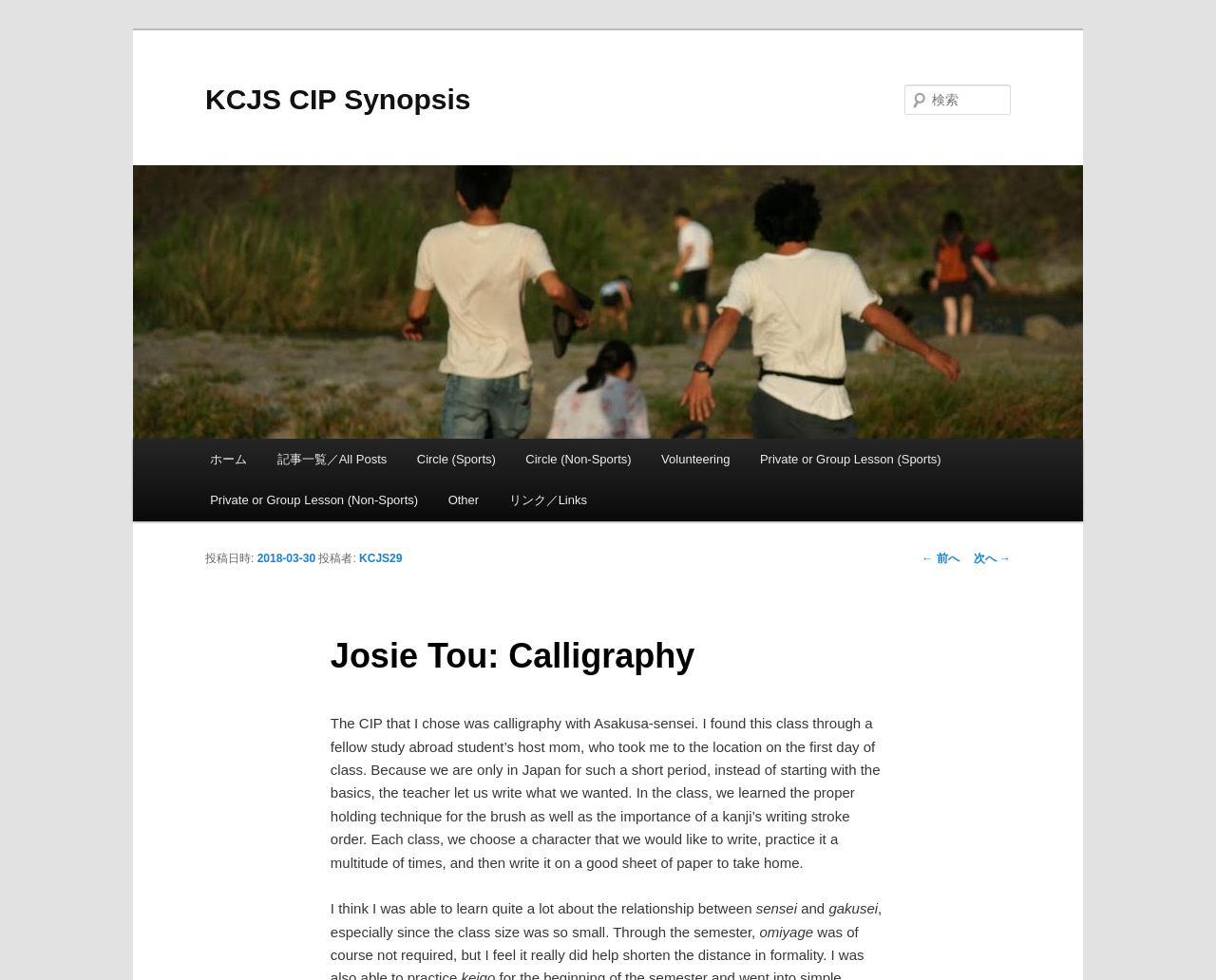Find the bounding box coordinates of the clickable area required to complete the following action: "Call +1(646) 600-5072".

None